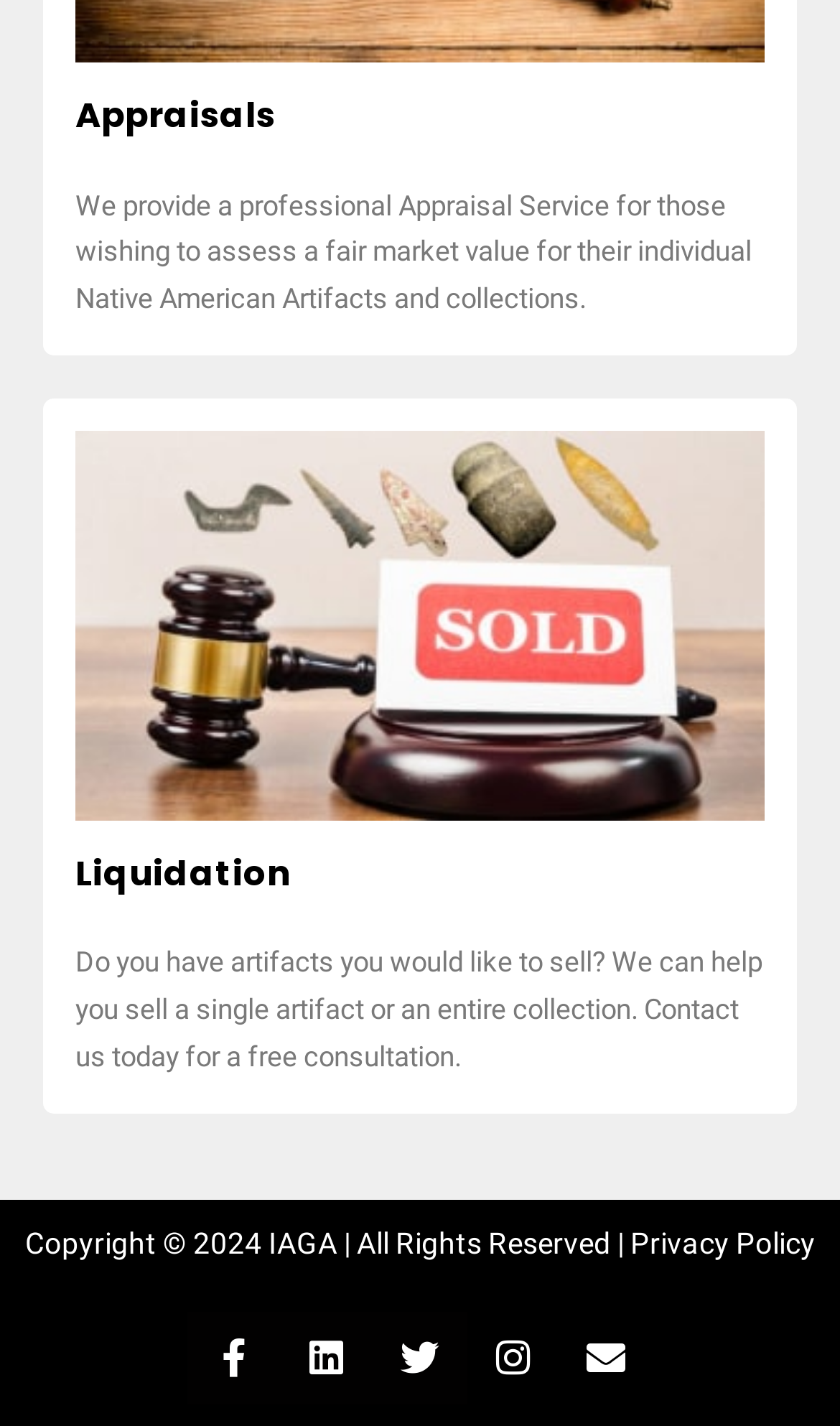Highlight the bounding box coordinates of the region I should click on to meet the following instruction: "View Copyright information".

[0.029, 0.859, 0.971, 0.884]